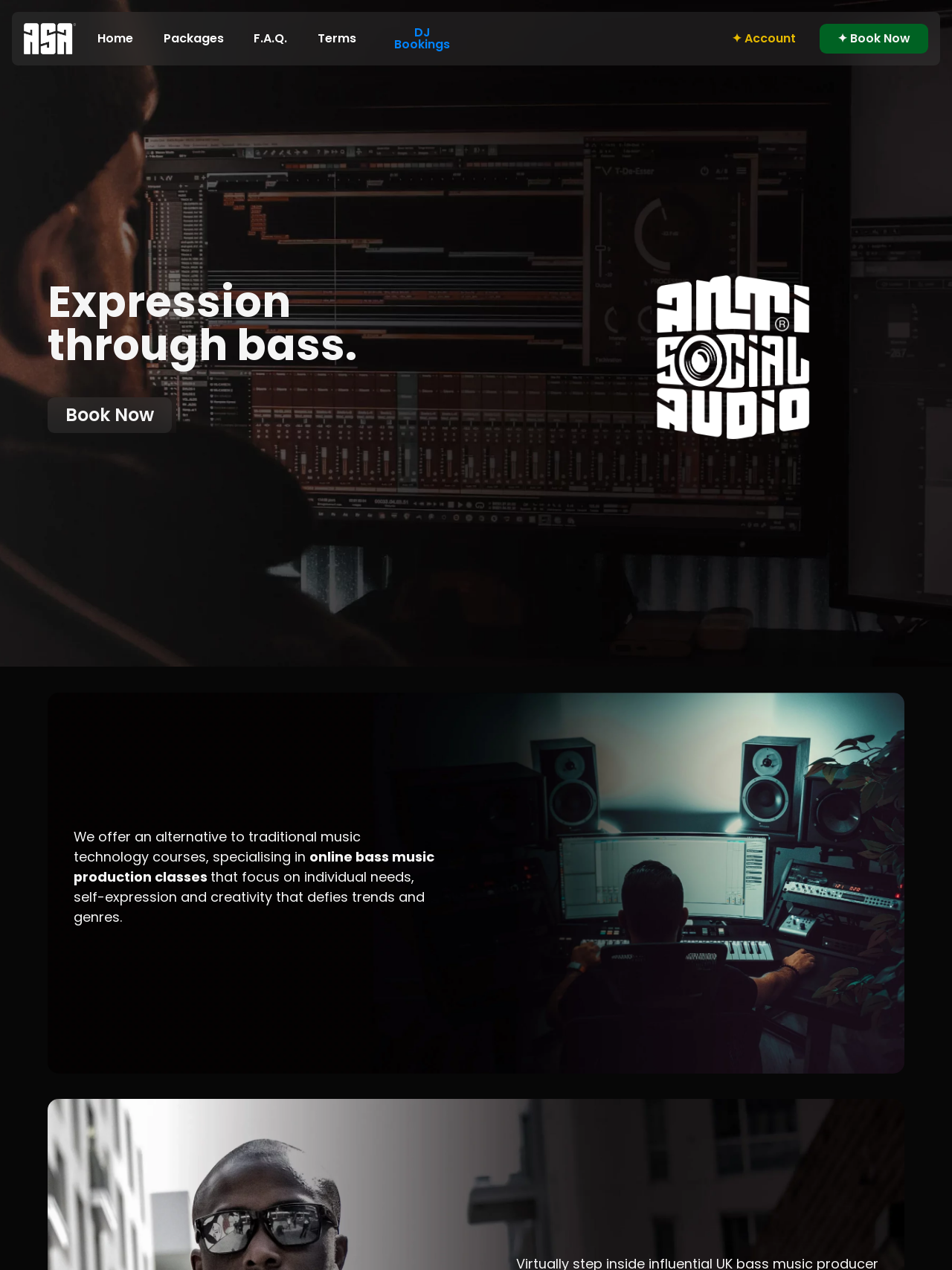Please mark the bounding box coordinates of the area that should be clicked to carry out the instruction: "View DJ Bookings".

[0.397, 0.014, 0.49, 0.047]